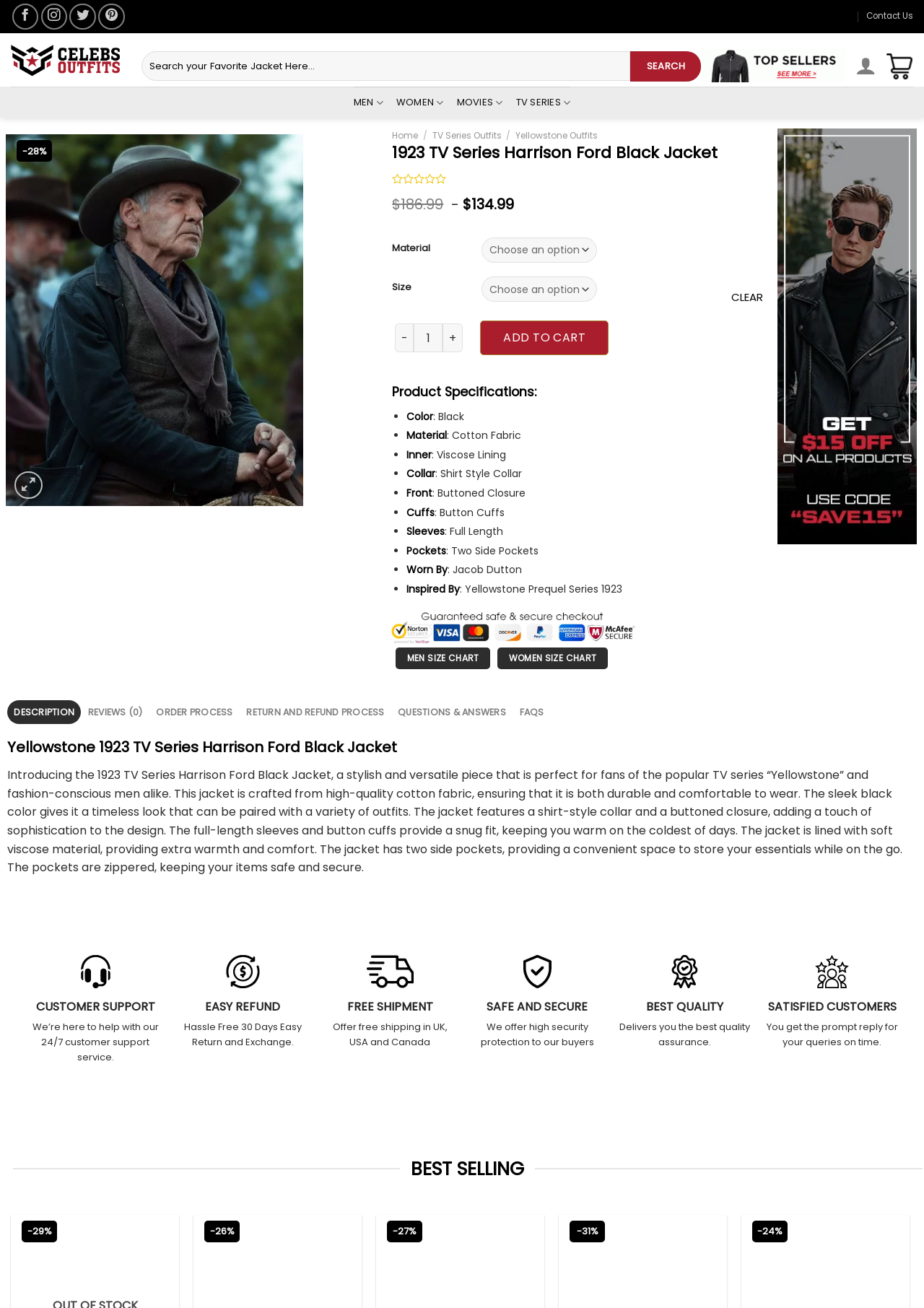Give a one-word or one-phrase response to the question: 
What is the name of the celebrity on the jacket?

Kate Upton